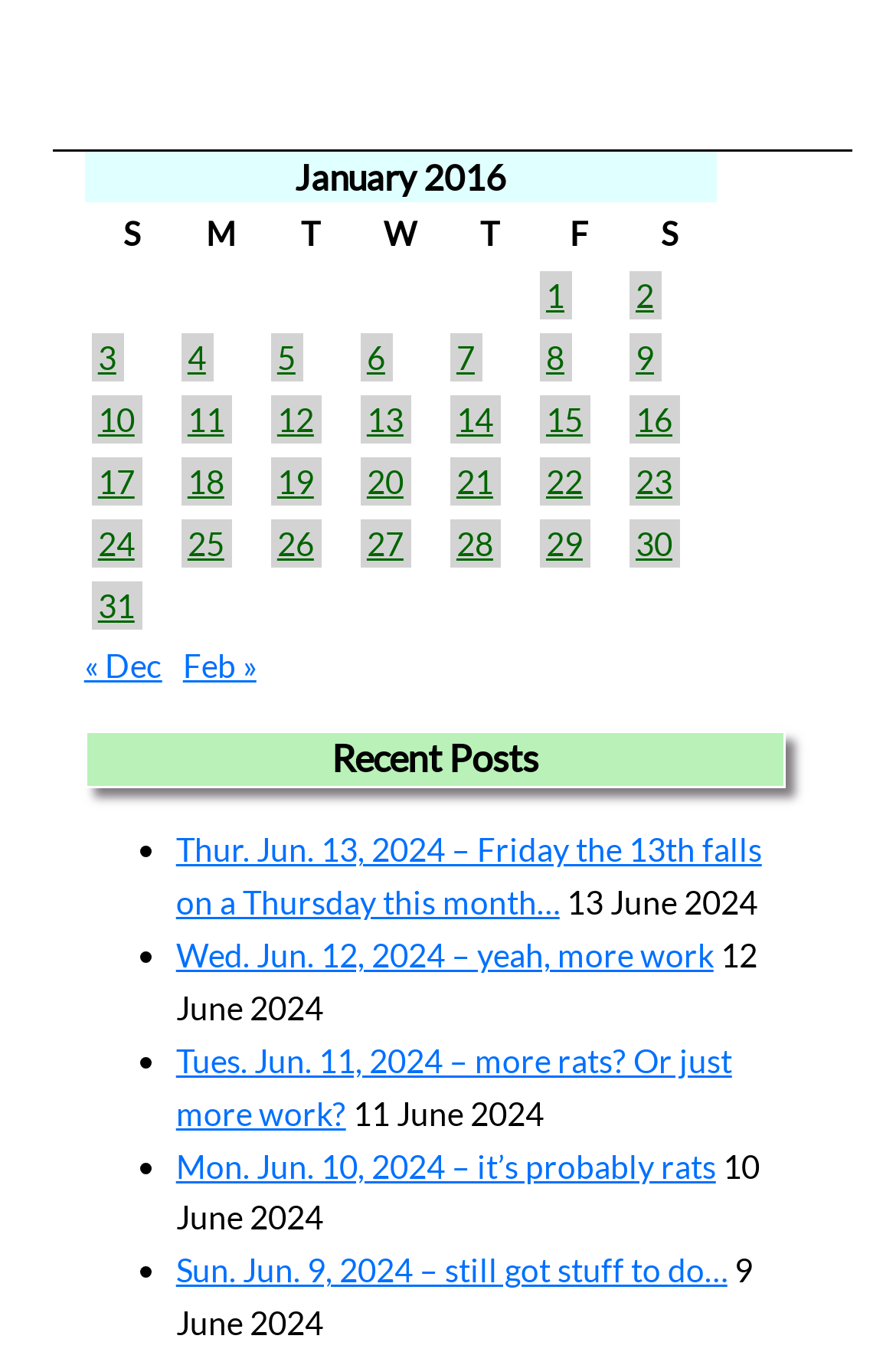Please answer the following question using a single word or phrase: 
What is the purpose of the links in the table?

To view posts